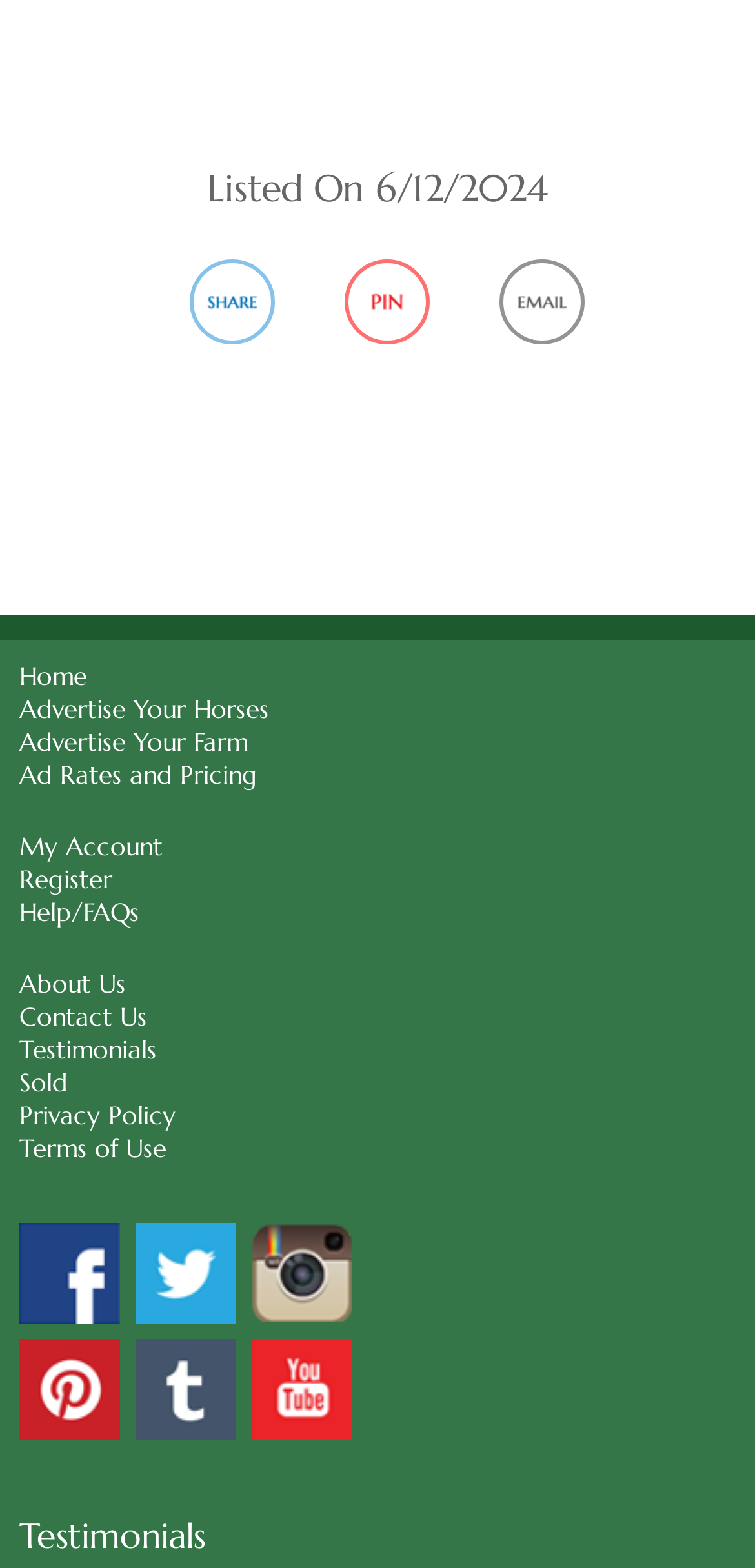Extract the bounding box coordinates of the UI element described: "My Account". Provide the coordinates in the format [left, top, right, bottom] with values ranging from 0 to 1.

[0.026, 0.529, 0.215, 0.55]